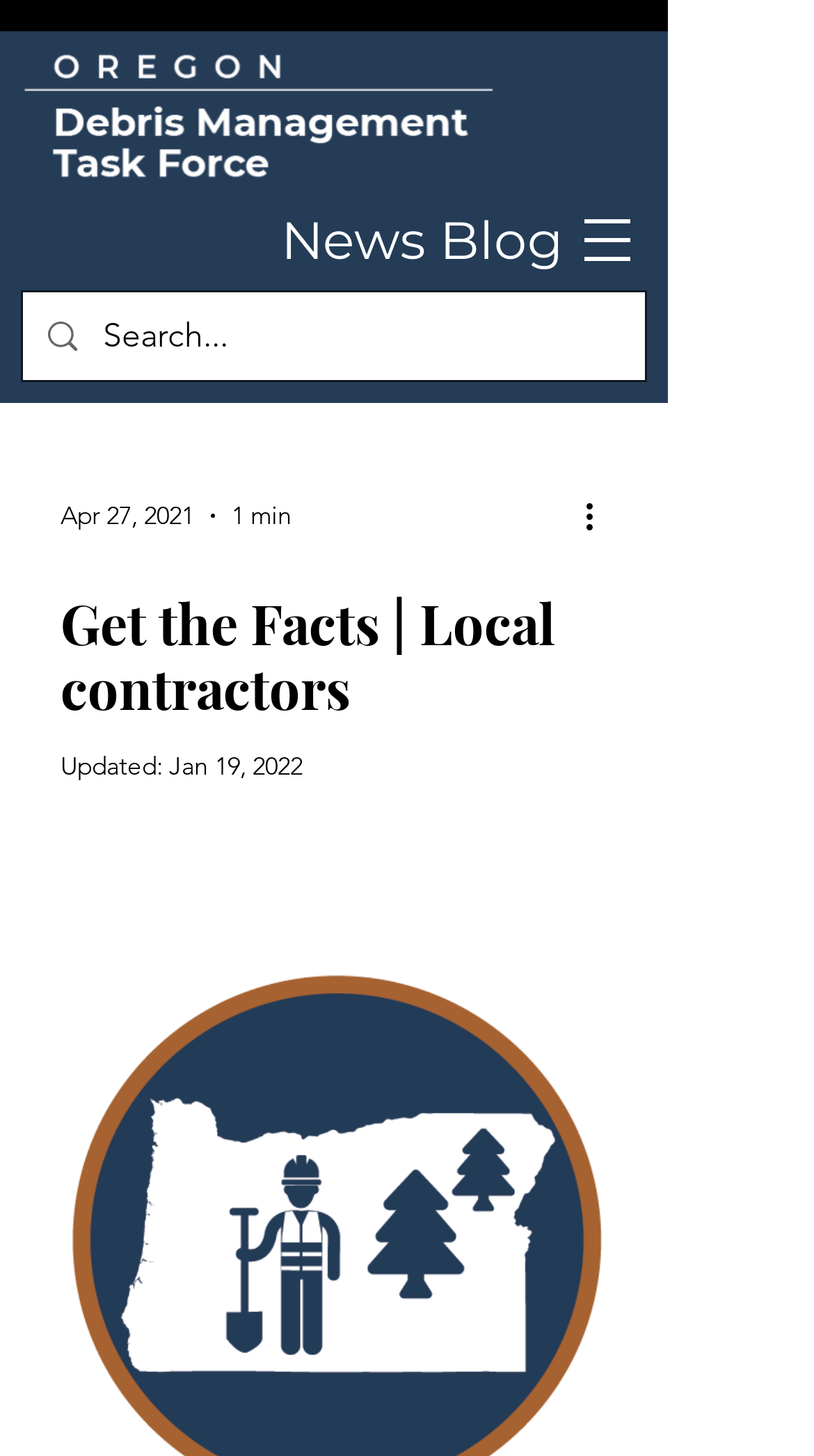Refer to the screenshot and answer the following question in detail:
What is the purpose of the button with an image?

I found the answer by analyzing the button element with an image. The button has a label 'More actions' and is located next to the search box and the 'Apr 27, 2021' date. The image on the button is likely a dropdown or menu icon, indicating that the button is used to perform more actions.